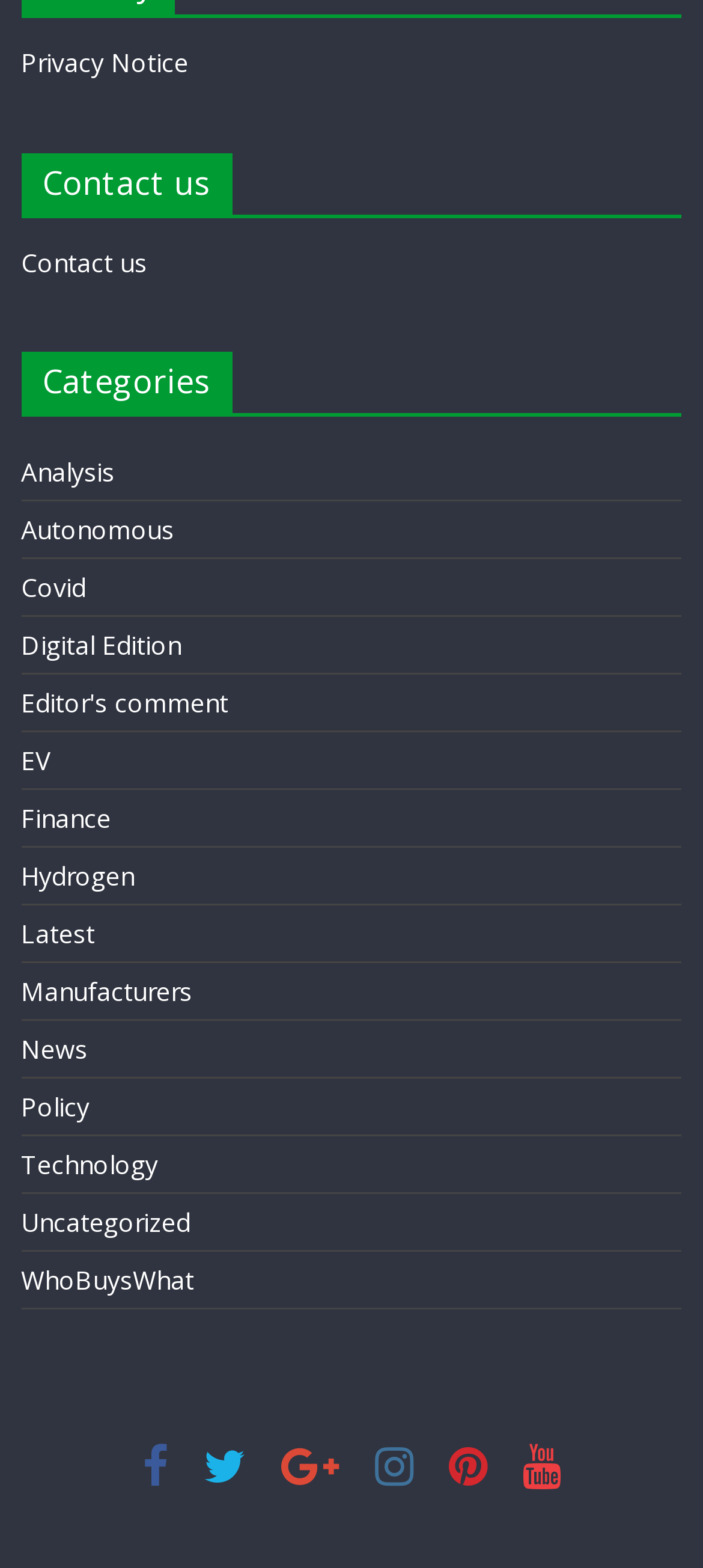Determine the bounding box coordinates for the UI element described. Format the coordinates as (top-left x, top-left y, bottom-right x, bottom-right y) and ensure all values are between 0 and 1. Element description: WhoBuysWhat

[0.03, 0.805, 0.276, 0.827]